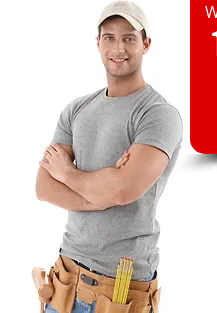Answer the question with a single word or phrase: 
What is the background of the image?

Plain